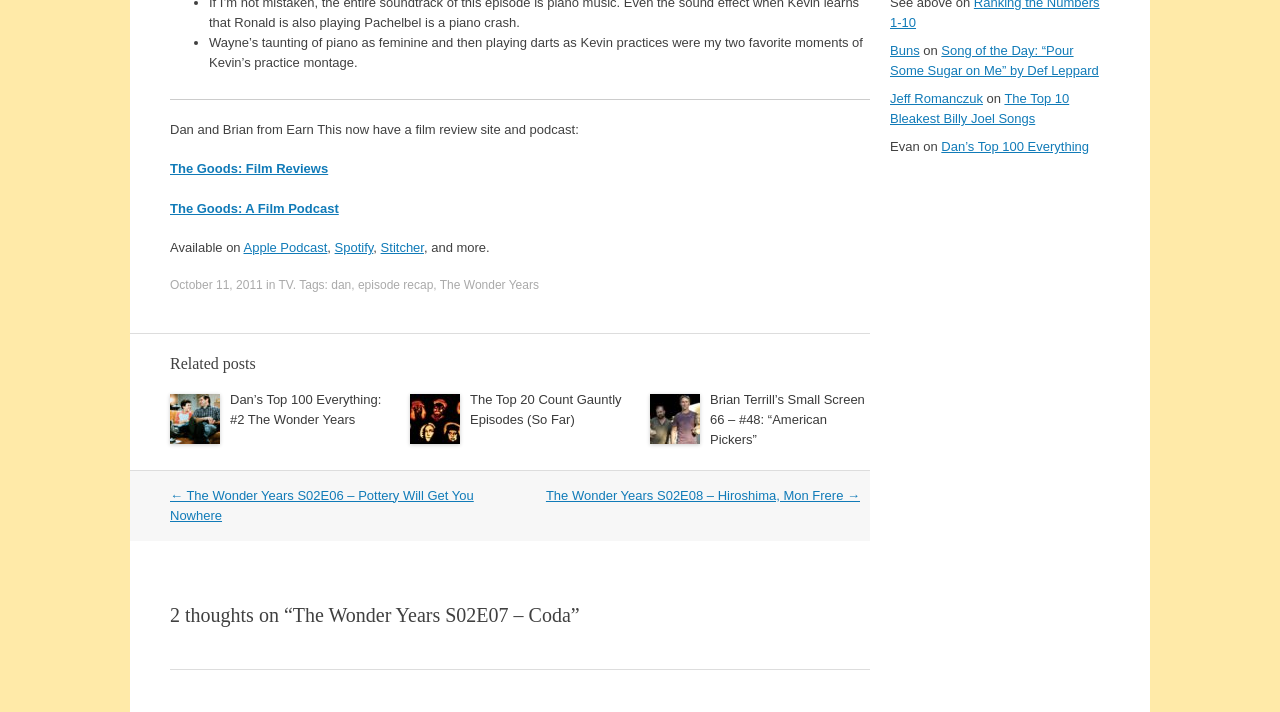Identify the bounding box coordinates of the clickable region required to complete the instruction: "Click on the link to The Goods: Film Reviews". The coordinates should be given as four float numbers within the range of 0 and 1, i.e., [left, top, right, bottom].

[0.133, 0.226, 0.256, 0.247]